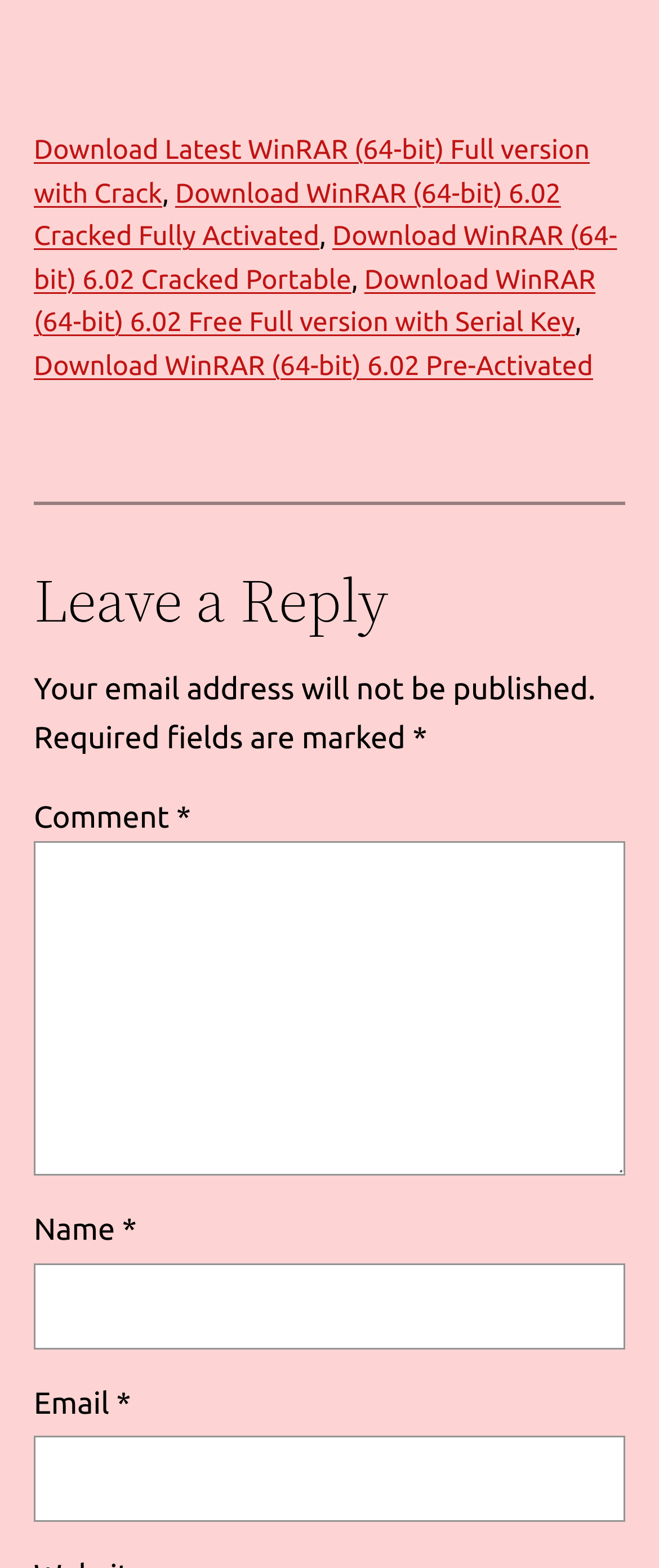Pinpoint the bounding box coordinates of the element you need to click to execute the following instruction: "Click on Home". The bounding box should be represented by four float numbers between 0 and 1, in the format [left, top, right, bottom].

None